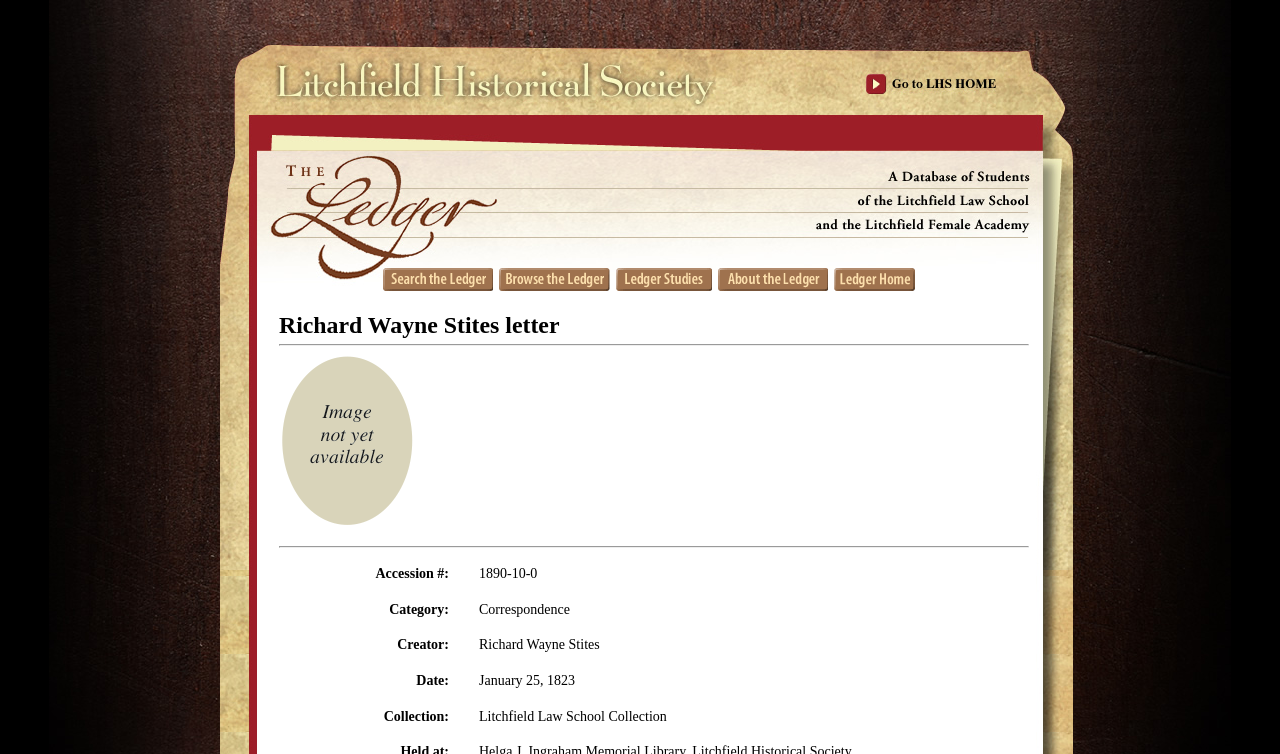Examine the screenshot and answer the question in as much detail as possible: What is the date of the letter?

I found the answer by looking at the 'Date:' label and its corresponding text, which is 'January 25, 1823'.